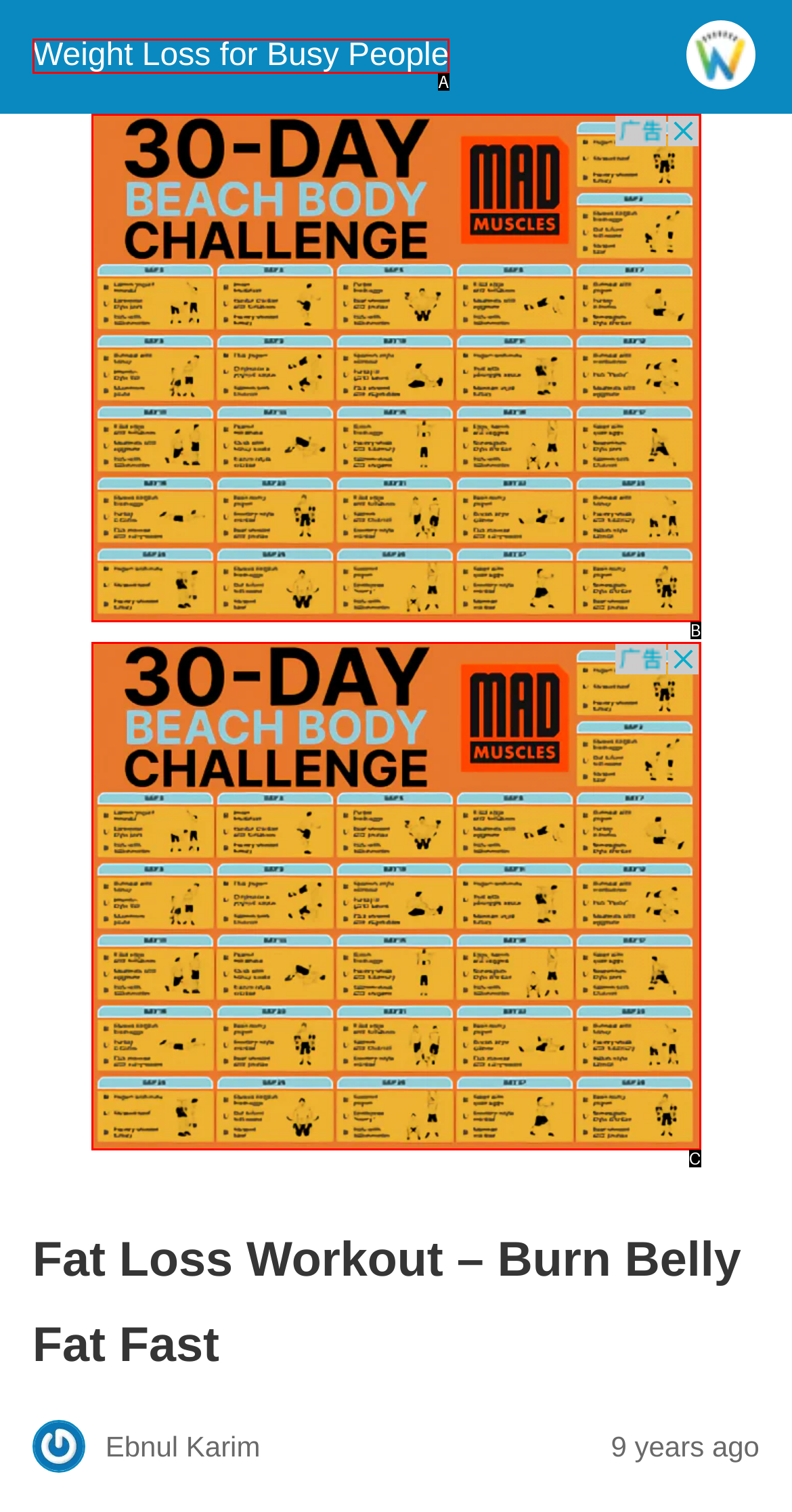Select the HTML element that matches the description: Weight Loss for Busy People. Provide the letter of the chosen option as your answer.

A